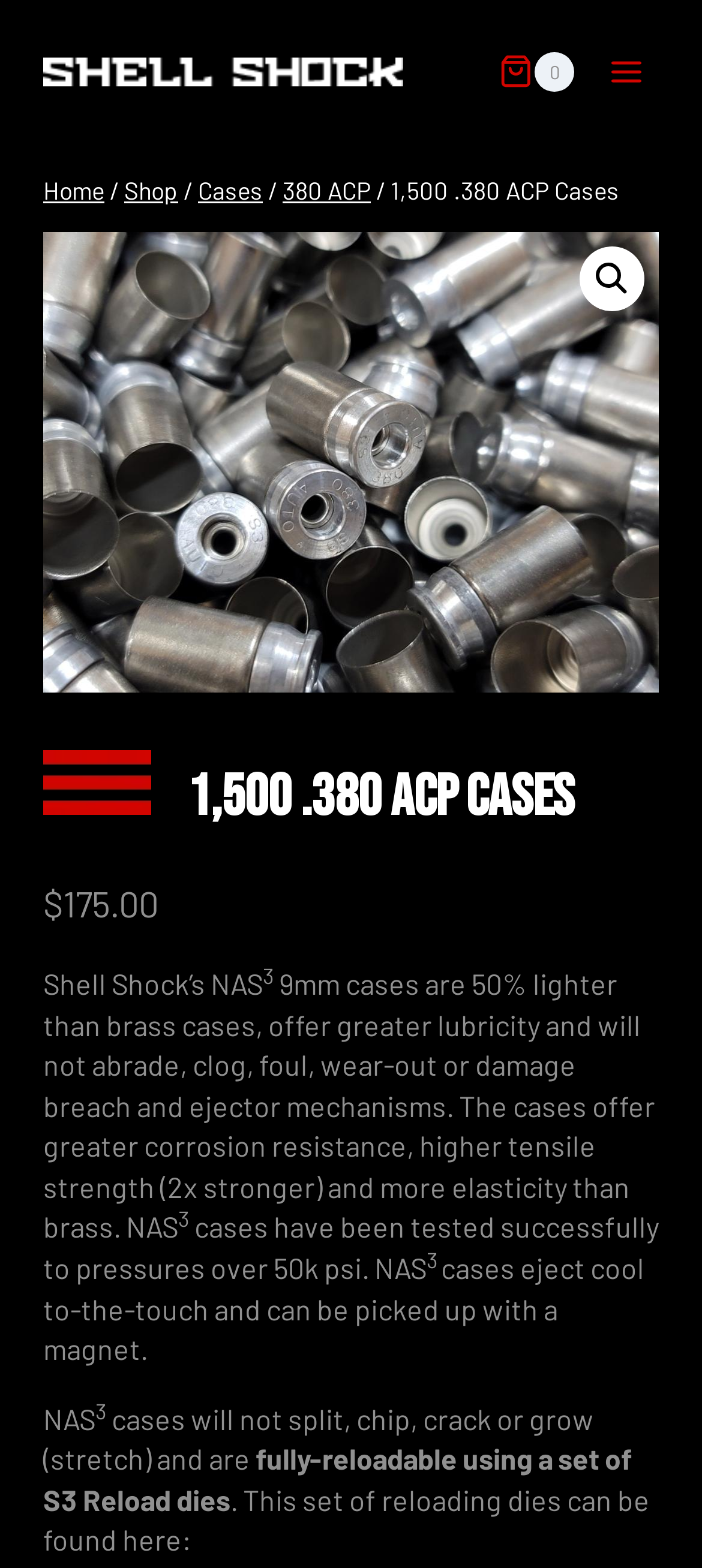What is the price of the cases?
Answer the question based on the image using a single word or a brief phrase.

$175.00